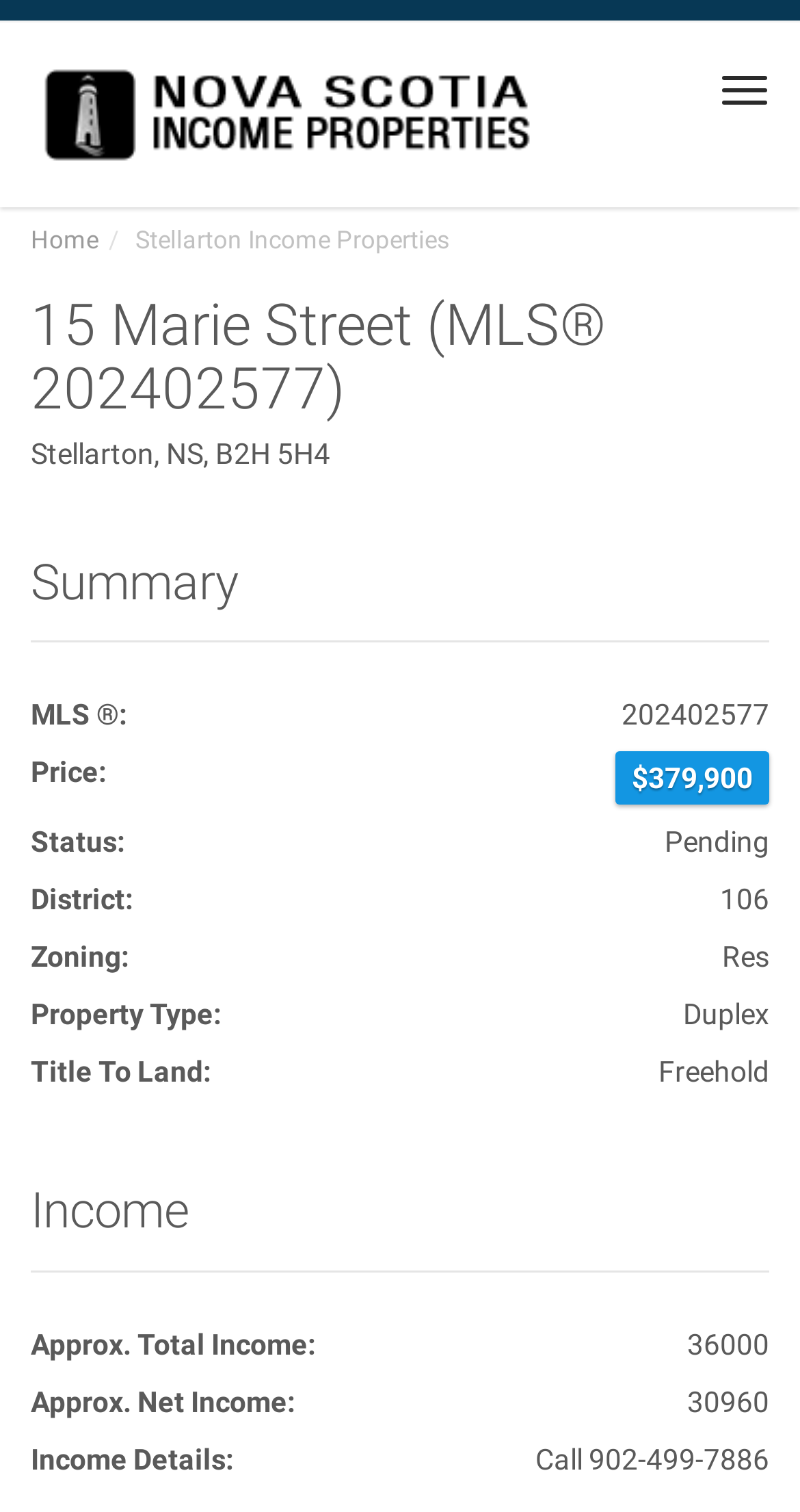What is the property type?
Can you offer a detailed and complete answer to this question?

The property type can be found in the description list term 'Property Type:' and its corresponding detail is 'Duplex'.